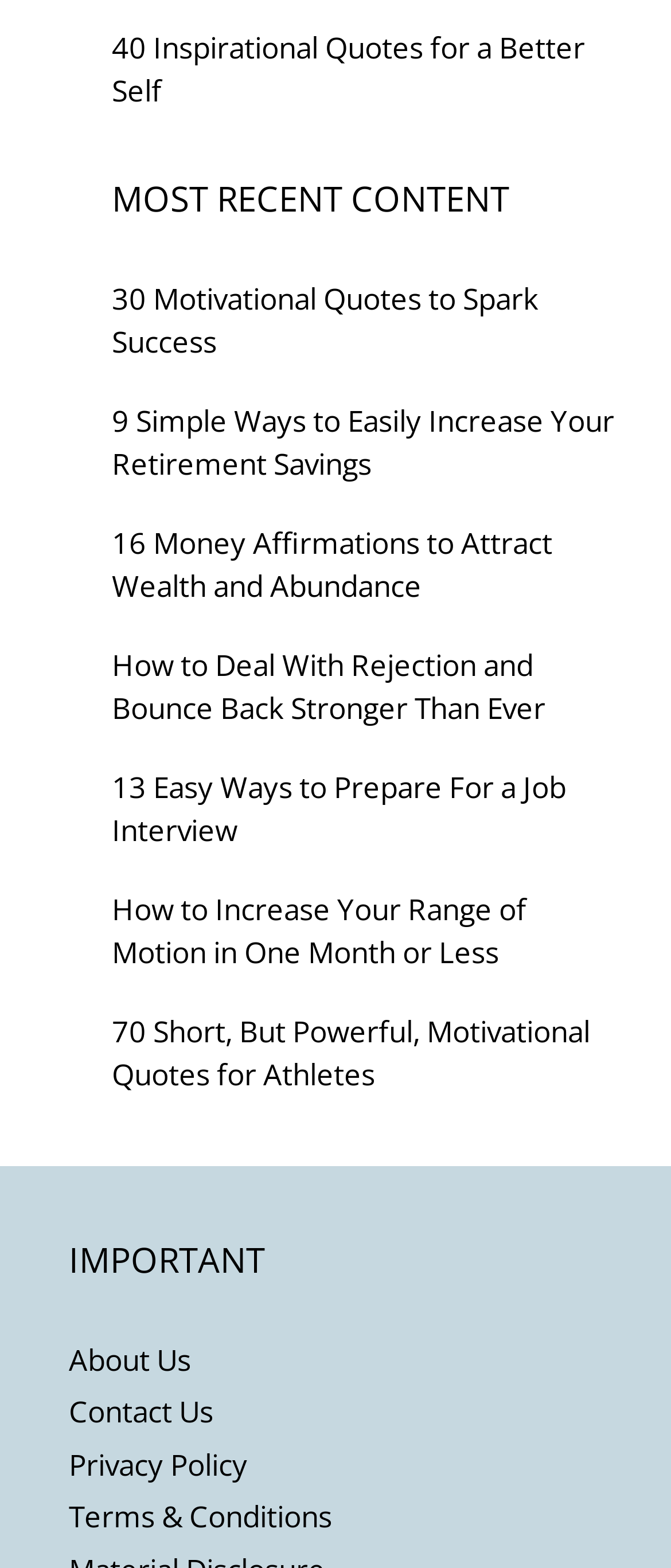Kindly determine the bounding box coordinates for the clickable area to achieve the given instruction: "Explore 30 Motivational Quotes to Spark Success".

[0.167, 0.178, 0.803, 0.231]